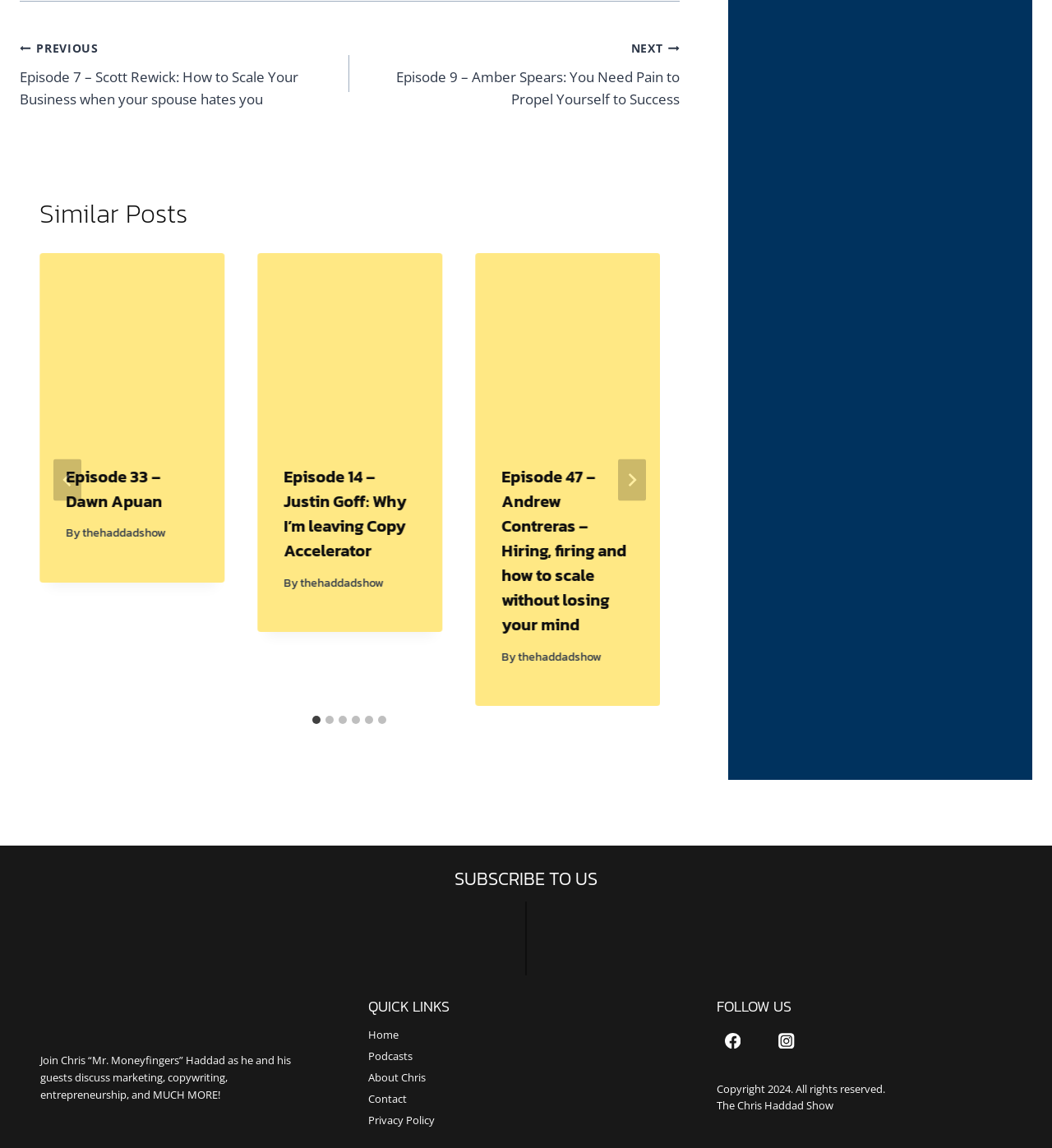Can you identify the bounding box coordinates of the clickable region needed to carry out this instruction: 'Subscribe to us'? The coordinates should be four float numbers within the range of 0 to 1, stated as [left, top, right, bottom].

[0.019, 0.754, 0.981, 0.777]